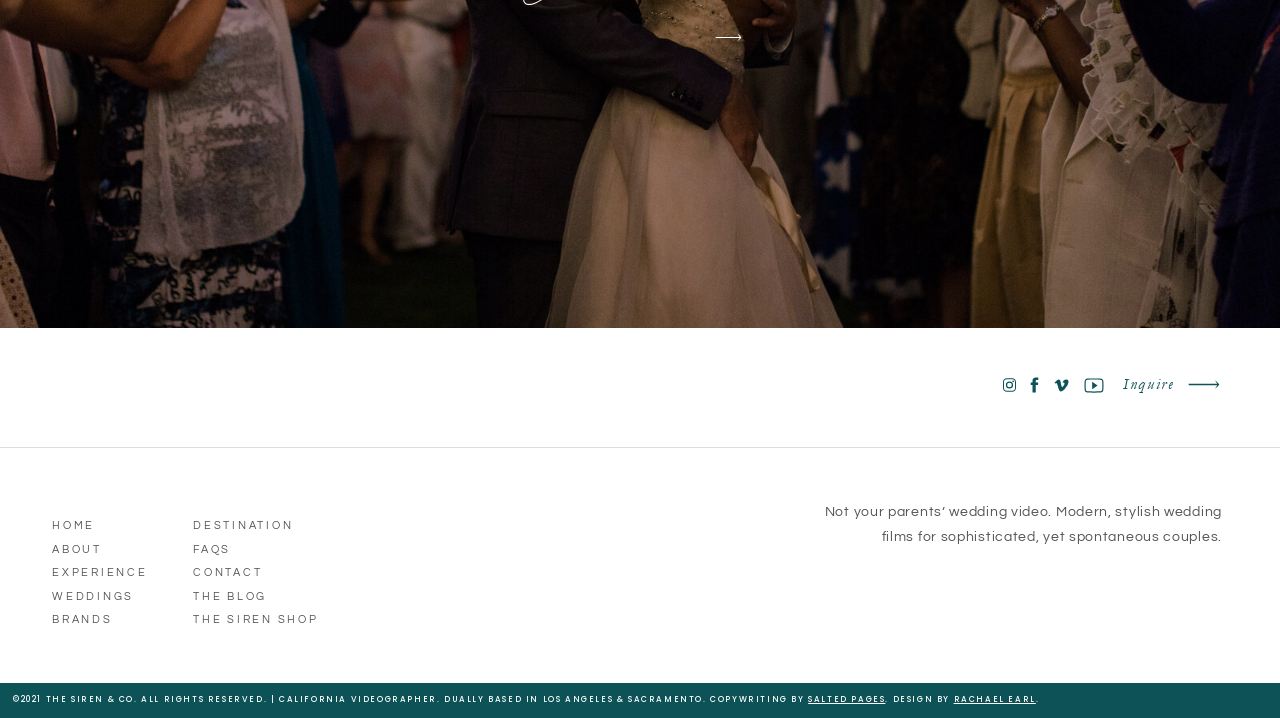Please determine the bounding box coordinates of the element to click on in order to accomplish the following task: "Visit the blog". Ensure the coordinates are four float numbers ranging from 0 to 1, i.e., [left, top, right, bottom].

[0.151, 0.815, 0.24, 0.84]